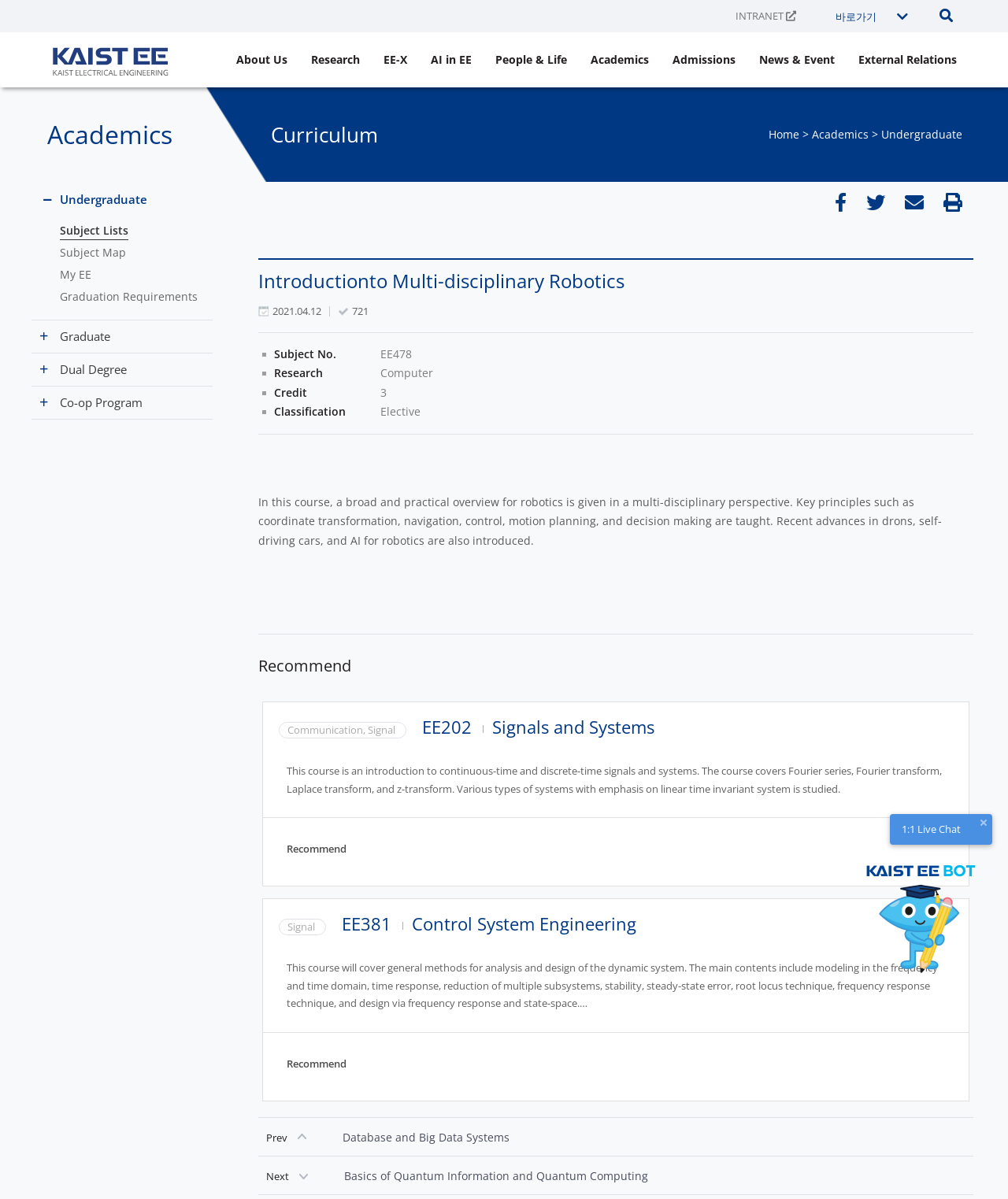Please identify the primary heading on the webpage and return its text.

Introductionto Multi-disciplinary Robotics